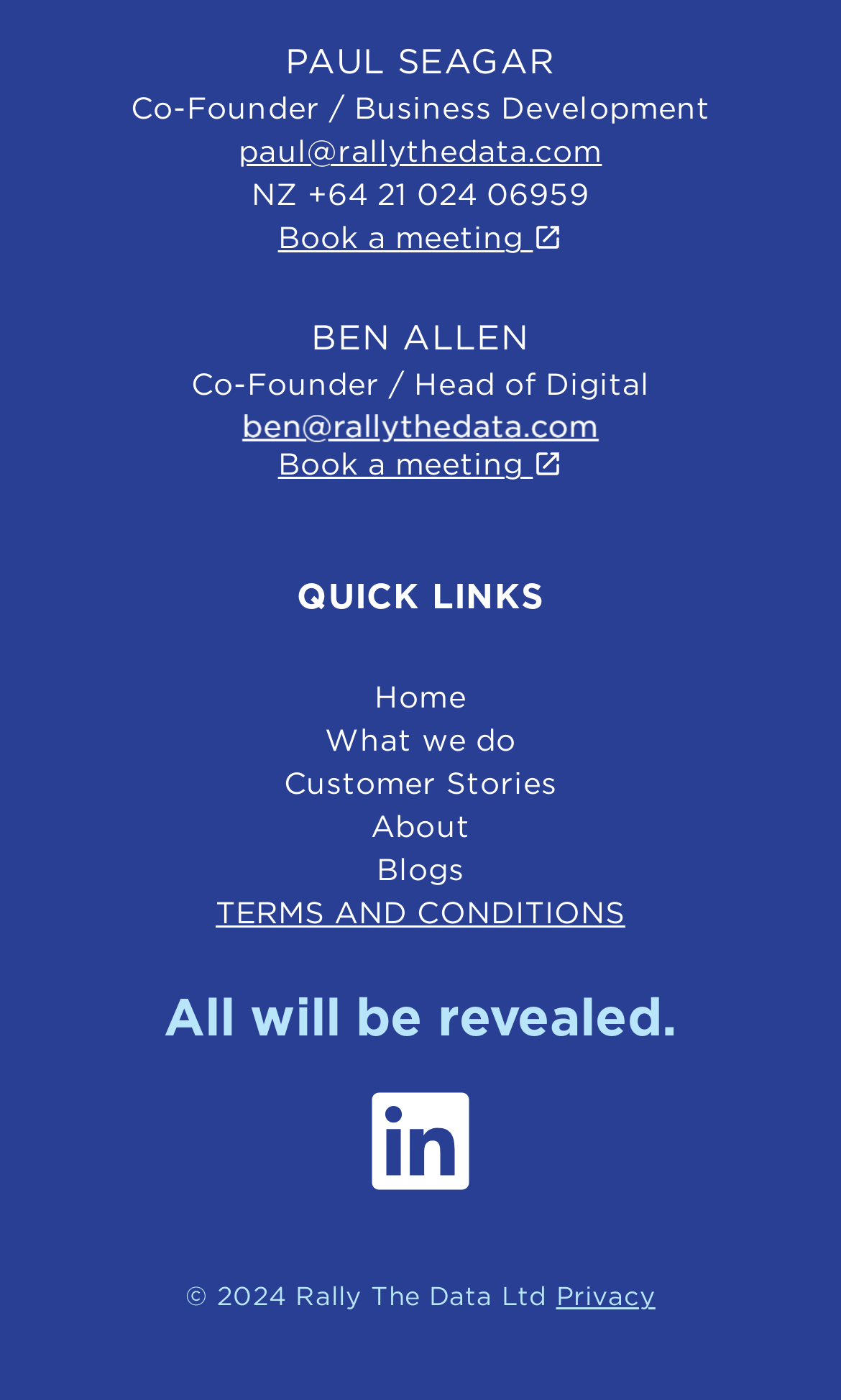Based on the element description, predict the bounding box coordinates (top-left x, top-left y, bottom-right x, bottom-right y) for the UI element in the screenshot: Blogs

[0.448, 0.606, 0.552, 0.637]